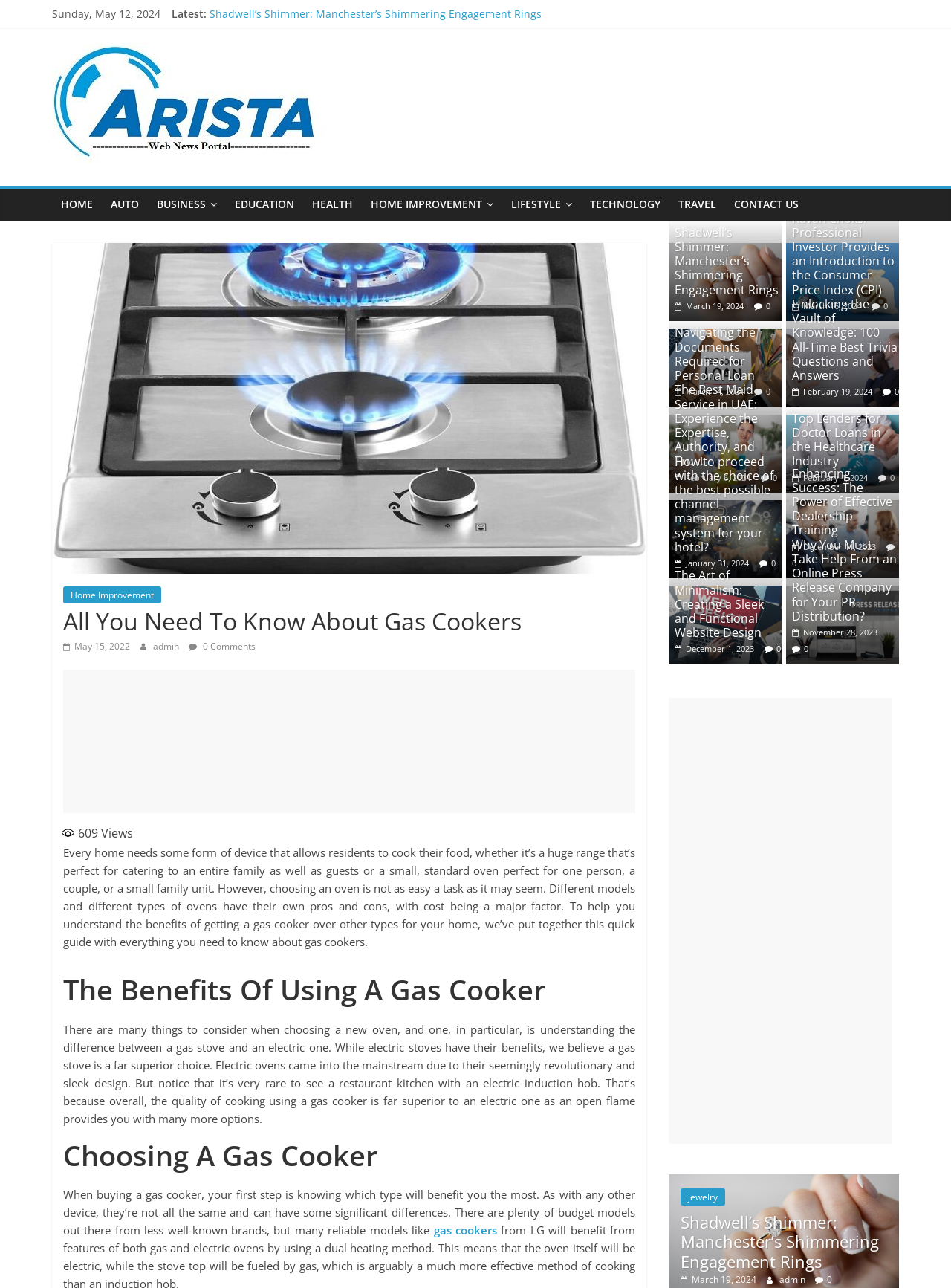Please indicate the bounding box coordinates for the clickable area to complete the following task: "Learn about 'Home Improvement'". The coordinates should be specified as four float numbers between 0 and 1, i.e., [left, top, right, bottom].

[0.066, 0.455, 0.17, 0.468]